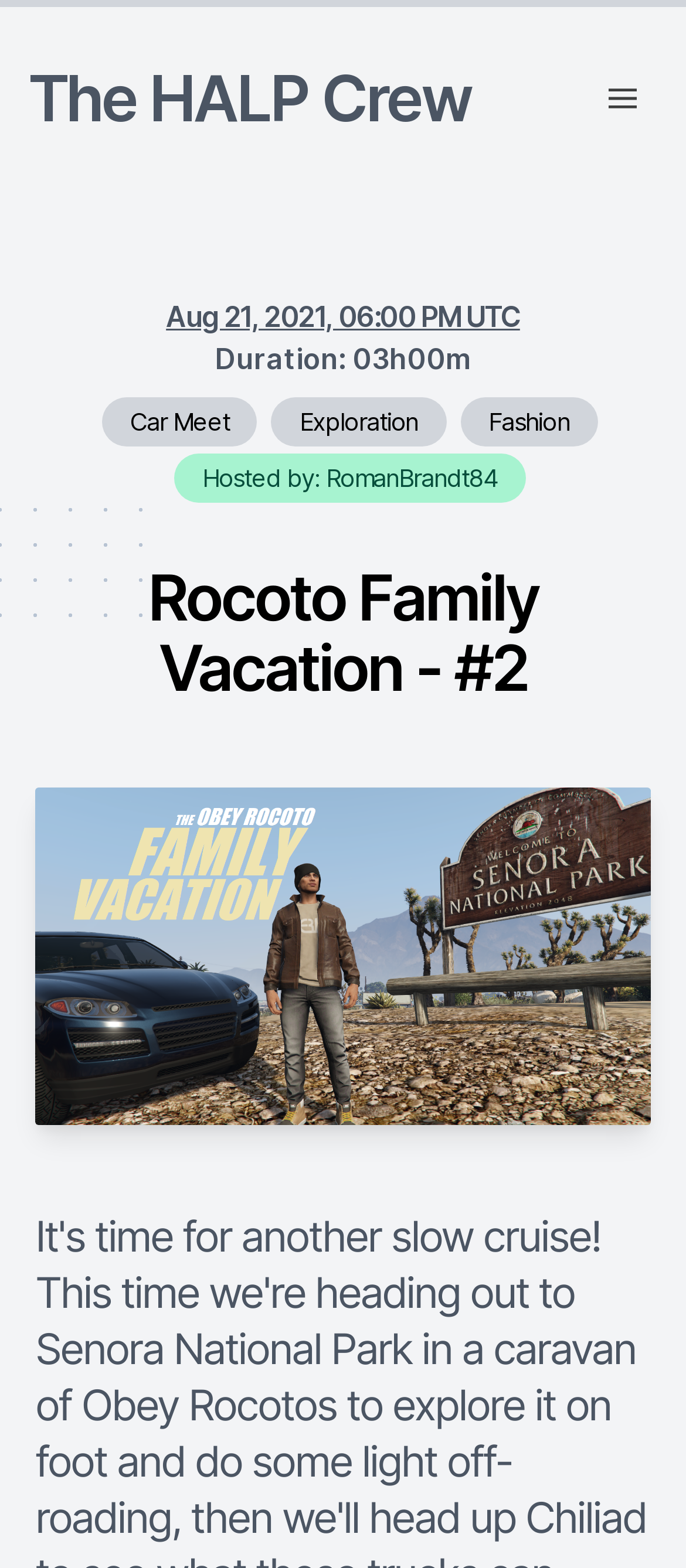Predict the bounding box for the UI component with the following description: "Car Meet".

[0.149, 0.253, 0.376, 0.285]